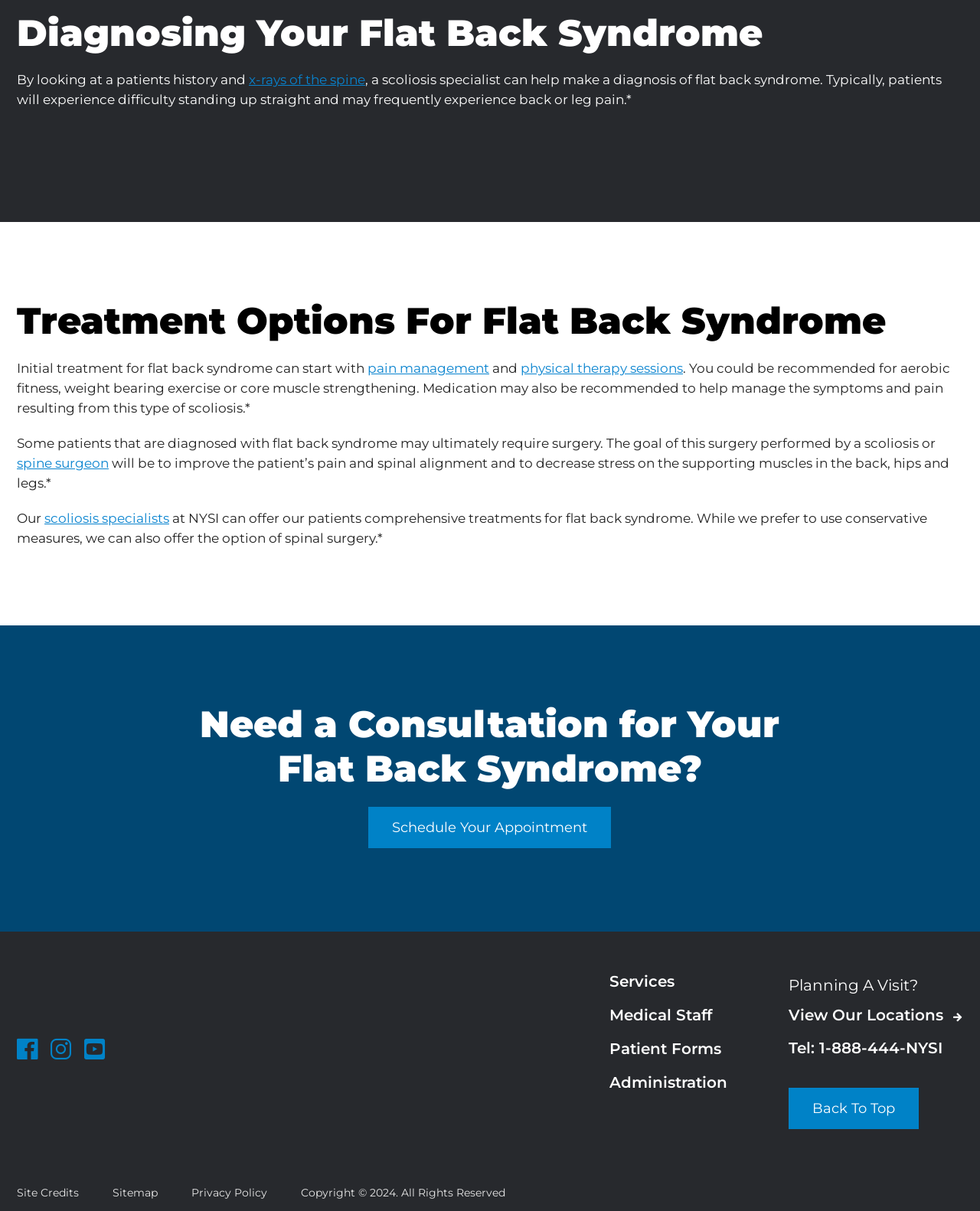Pinpoint the bounding box coordinates of the clickable area necessary to execute the following instruction: "Click to learn about pain management". The coordinates should be given as four float numbers between 0 and 1, namely [left, top, right, bottom].

[0.375, 0.298, 0.499, 0.31]